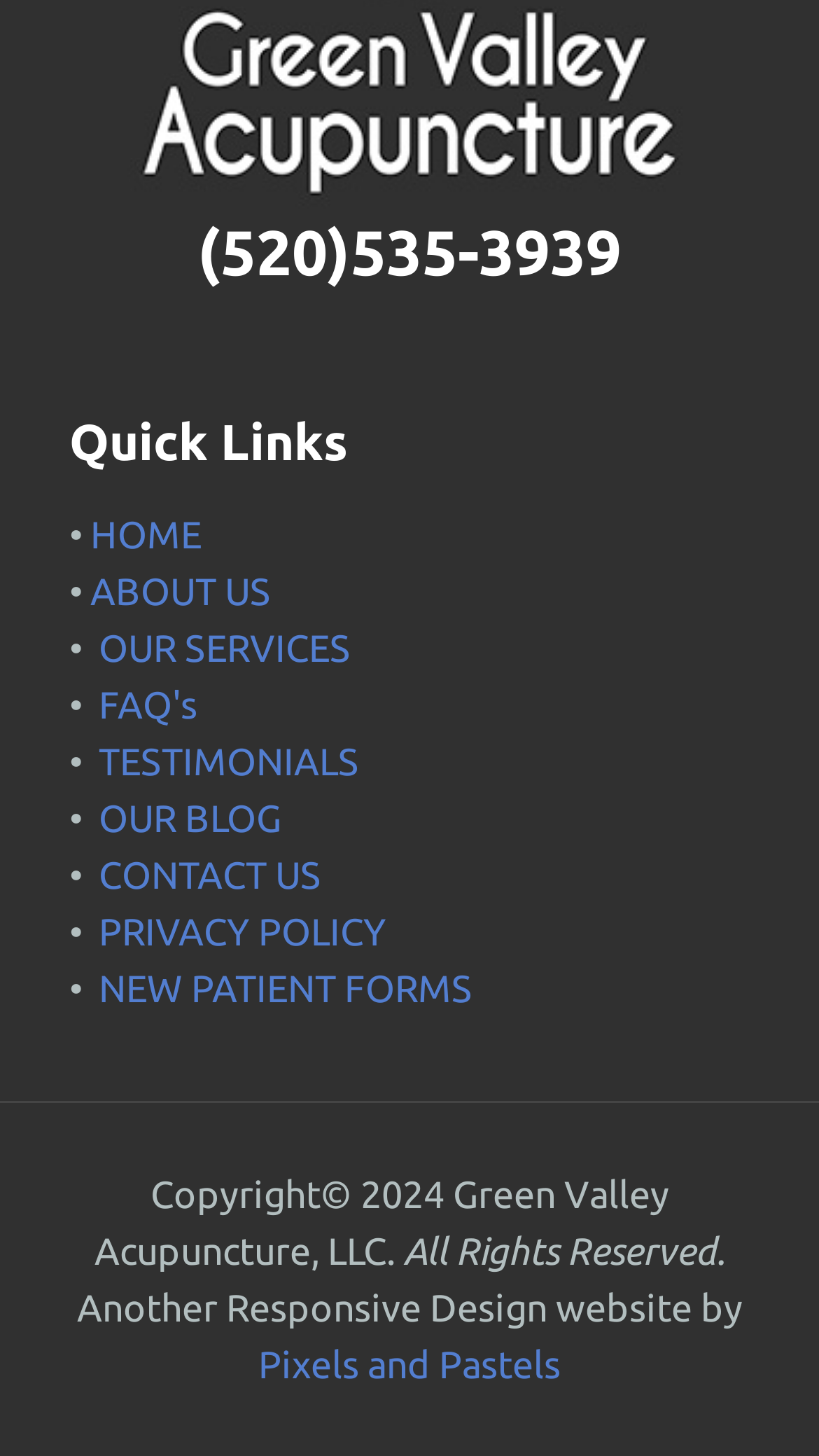How many sections are there in the complementary element?
Using the visual information, respond with a single word or phrase.

2